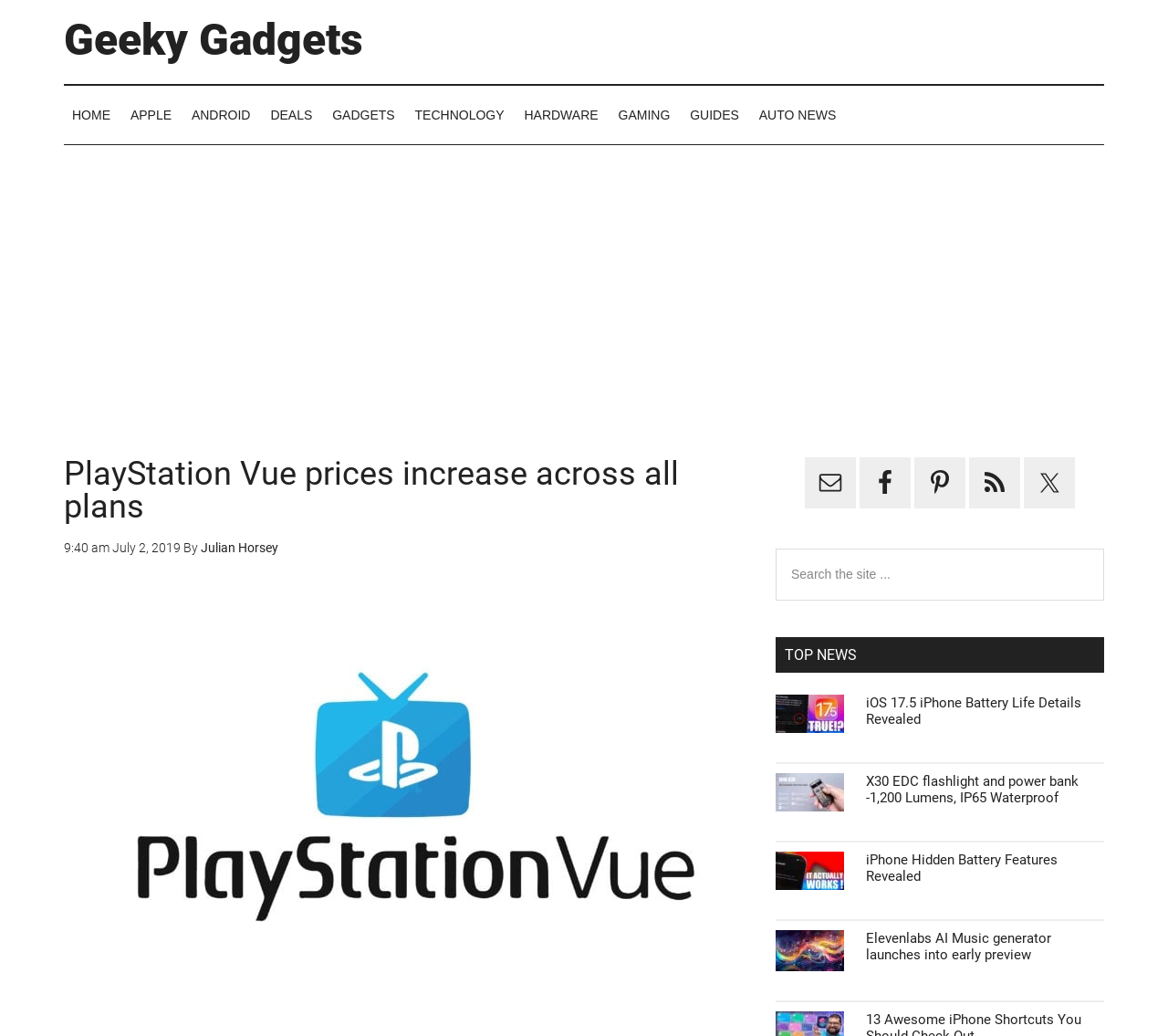Determine the bounding box coordinates for the area that needs to be clicked to fulfill this task: "Click on the 'HOME' link". The coordinates must be given as four float numbers between 0 and 1, i.e., [left, top, right, bottom].

[0.055, 0.083, 0.102, 0.139]